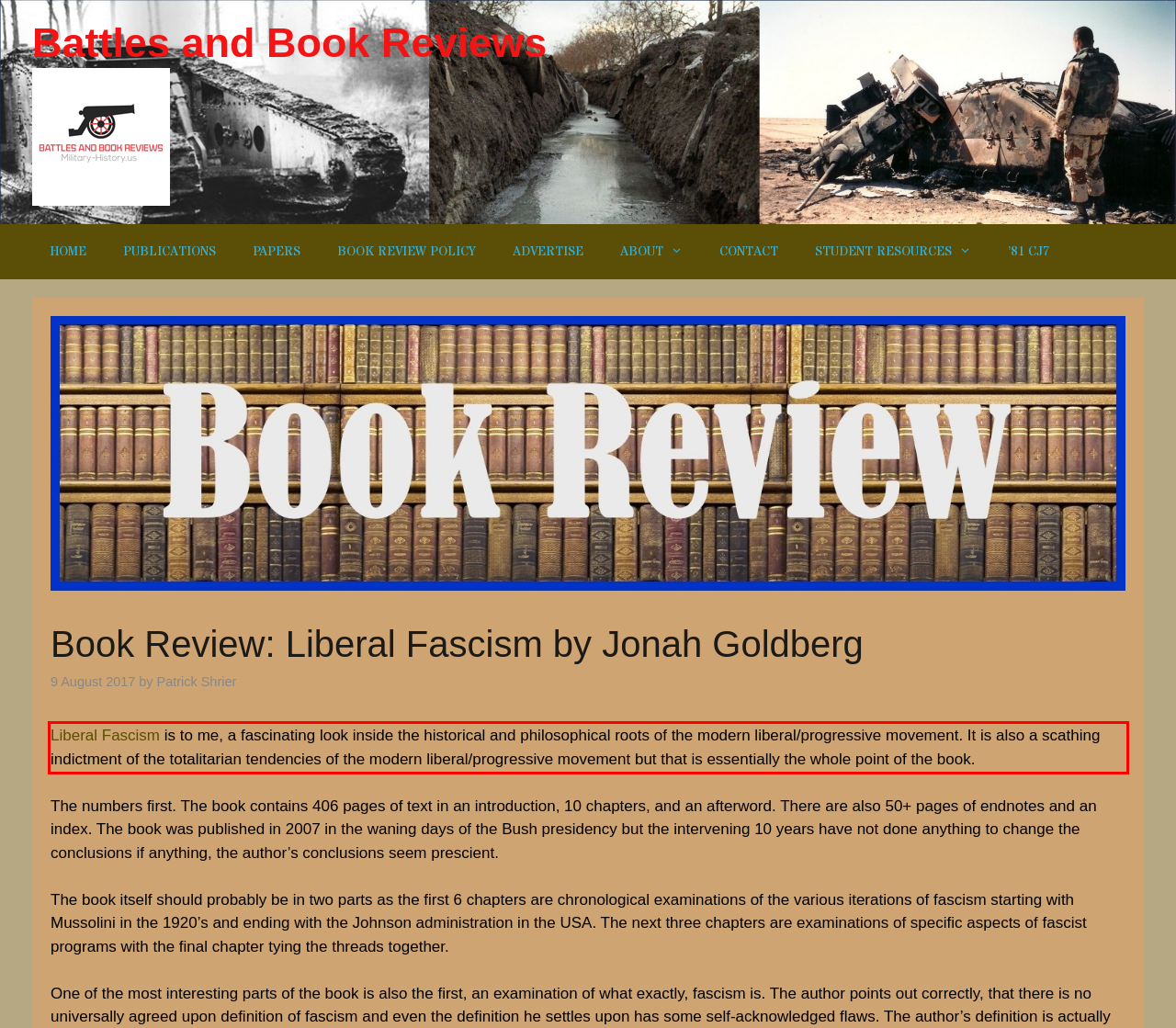You are provided with a screenshot of a webpage that includes a red bounding box. Extract and generate the text content found within the red bounding box.

Liberal Fascism is to me, a fascinating look inside the historical and philosophical roots of the modern liberal/progressive movement. It is also a scathing indictment of the totalitarian tendencies of the modern liberal/progressive movement but that is essentially the whole point of the book.